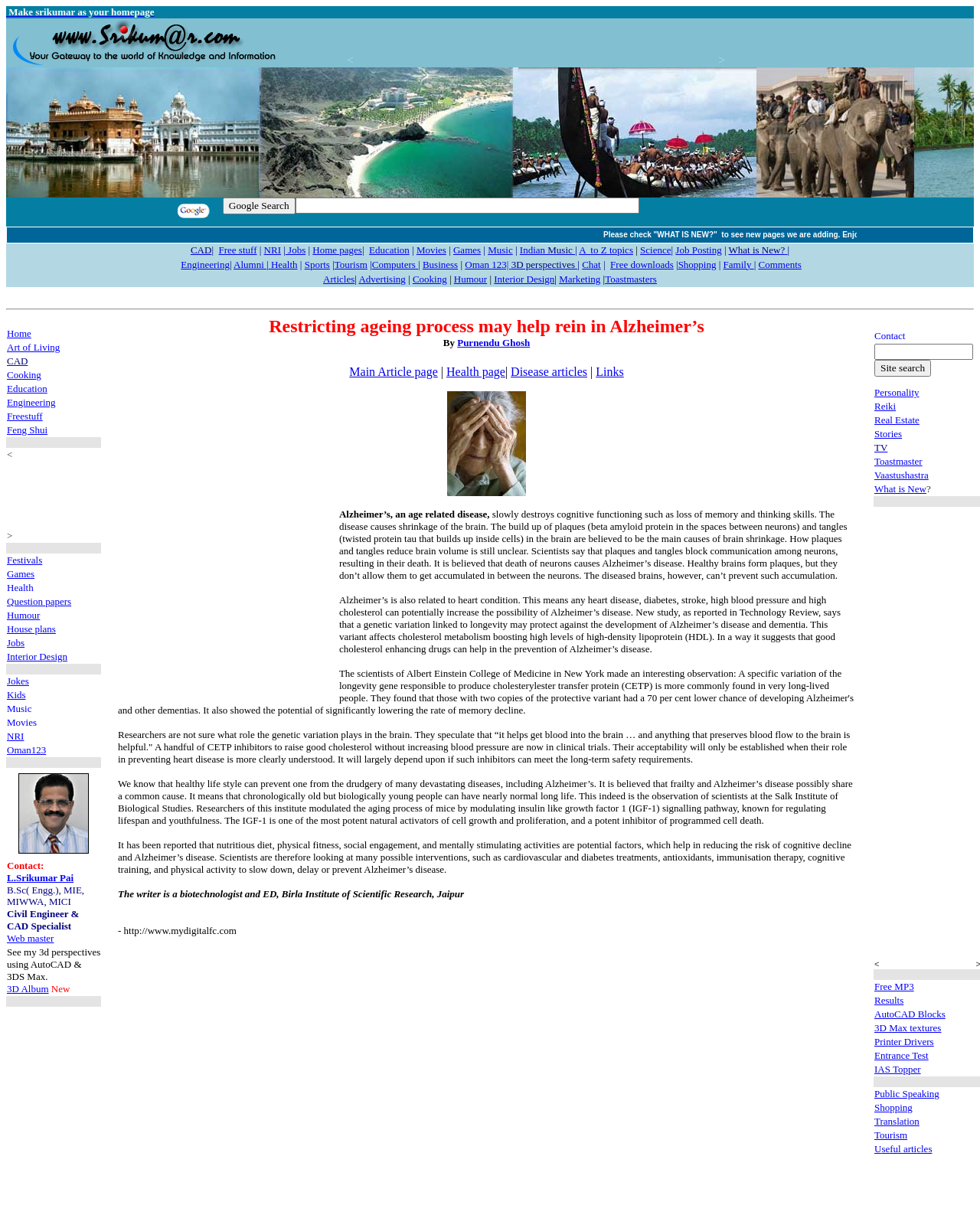Identify the bounding box coordinates of the clickable region to carry out the given instruction: "Make srikumar as your homepage".

[0.006, 0.004, 0.157, 0.014]